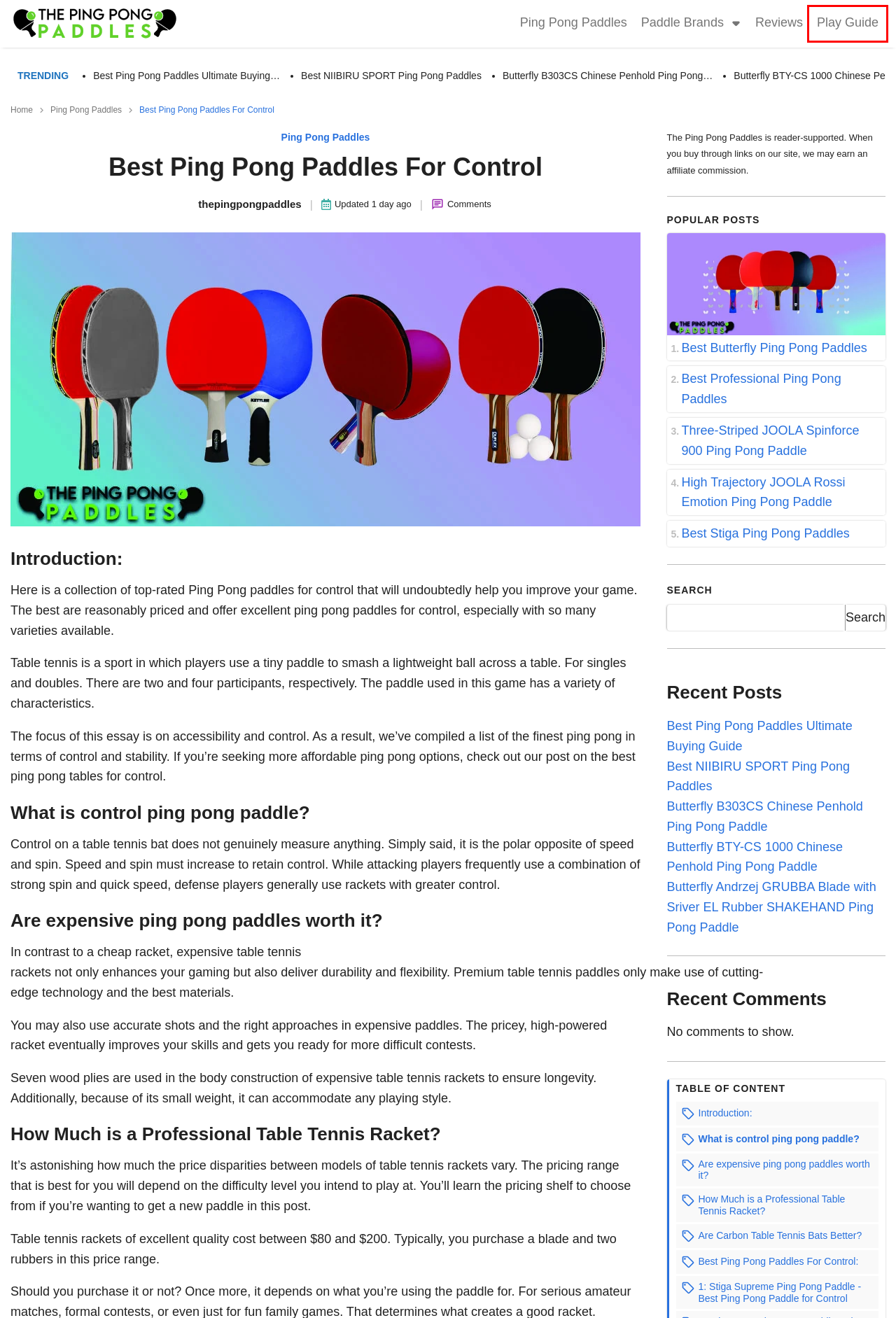You have been given a screenshot of a webpage with a red bounding box around a UI element. Select the most appropriate webpage description for the new webpage that appears after clicking the element within the red bounding box. The choices are:
A. Play Guide Archives • The Ping Pong Paddles
B. Reviews Archives • The Ping Pong Paddles
C. Best Butterfly Ping Pong Paddles • Shakehand Grip Racket
D. Best Stiga Ping Pong Paddles • Light Weight With Defensive Stroke
E. Best NIIBIRU SPORT Ping Pong Paddles | For All Kind of players
F. BTY B303CS Chinese Penhold Ping Pong Paddle - Best for Spin
G. High Trajectory JOOLA Rossi Emotion Ping Pong Paddle
H. Three-Striped JOOLA Spinforce 900 Ping Pong Paddle

A